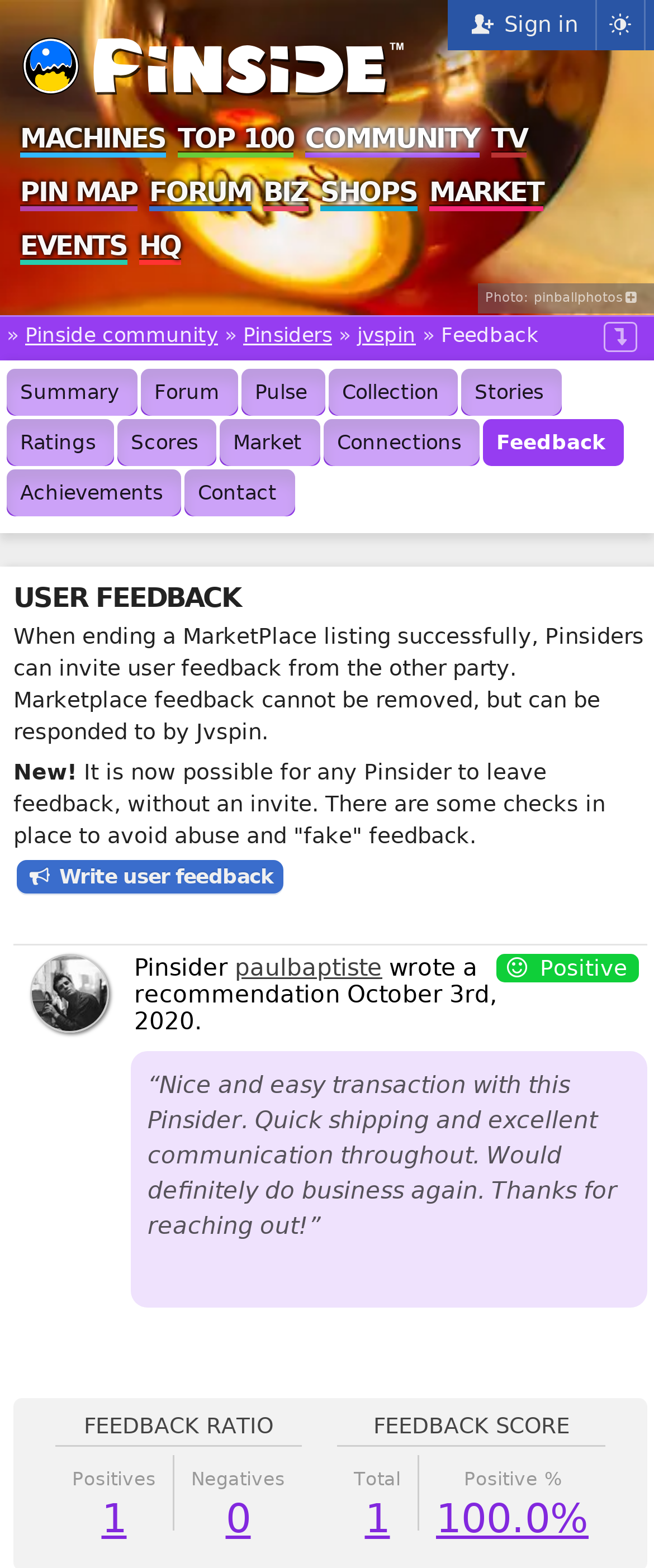Locate the bounding box coordinates for the element described below: "SummaryQuick overview". The coordinates must be four float values between 0 and 1, formatted as [left, top, right, bottom].

[0.01, 0.235, 0.21, 0.265]